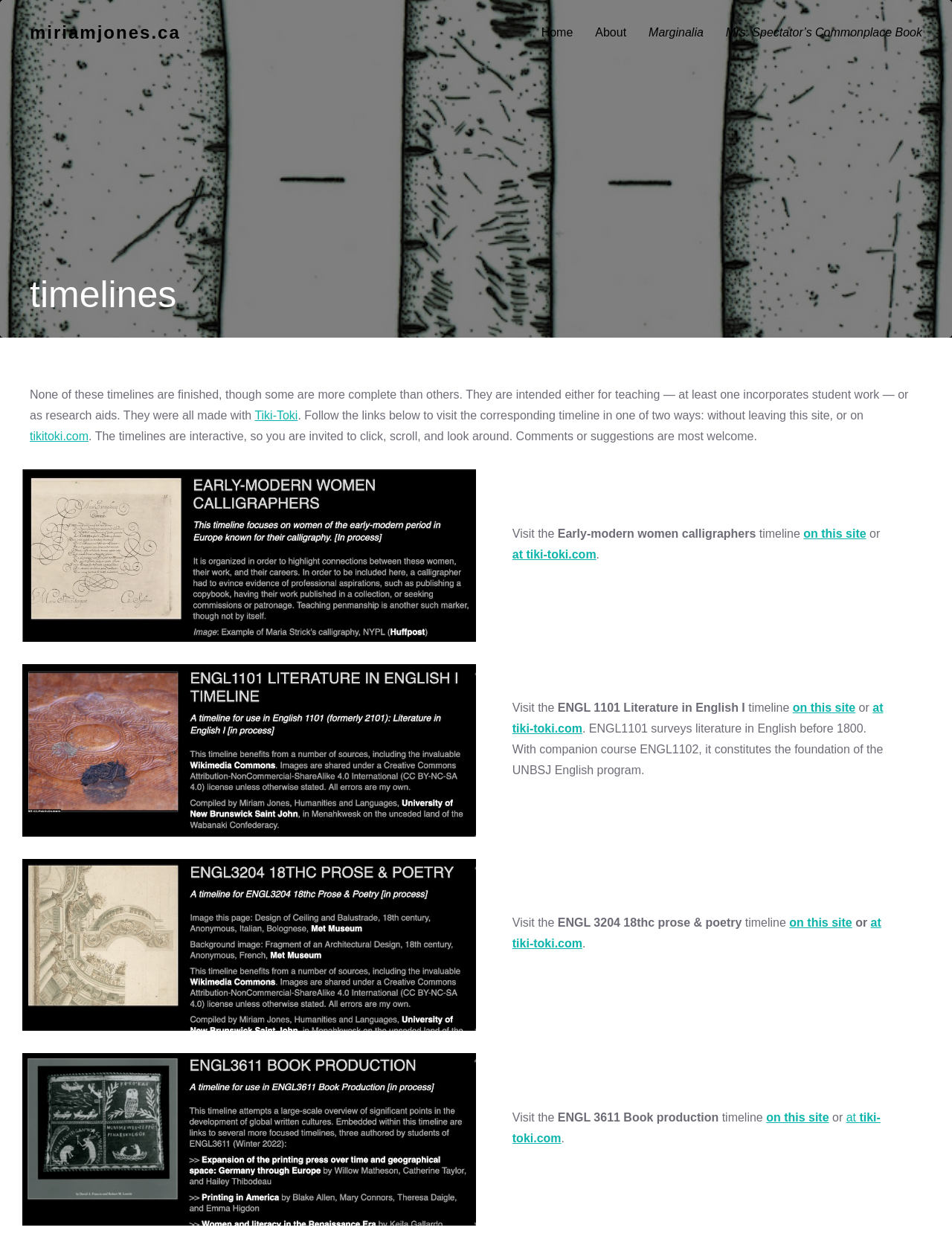Please locate the bounding box coordinates of the element that should be clicked to achieve the given instruction: "Visit the 'Early-modern women calligraphers' timeline on this site".

[0.844, 0.426, 0.91, 0.436]